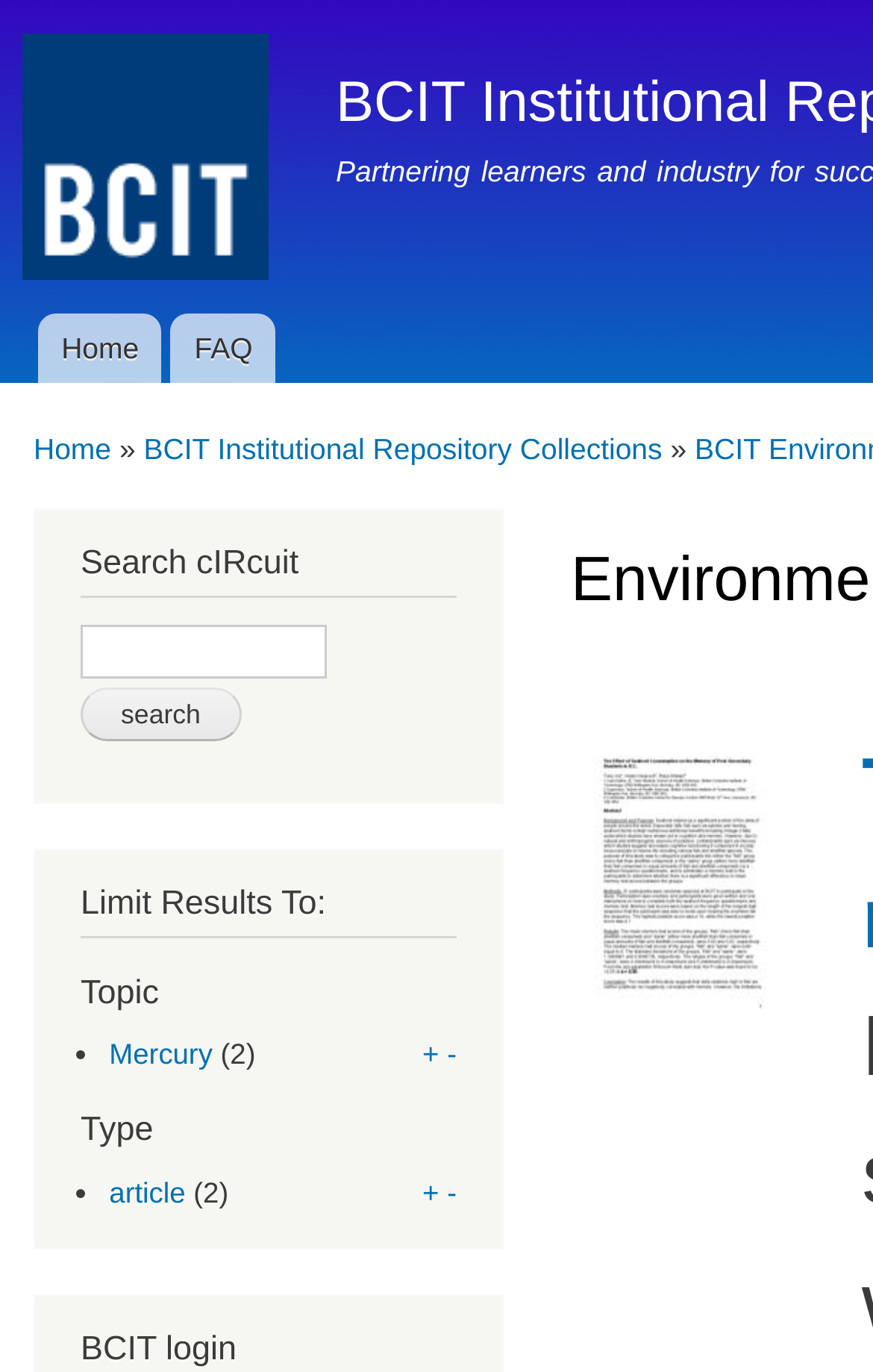Find the primary header on the webpage and provide its text.

Environmental Public Health Journal 2016